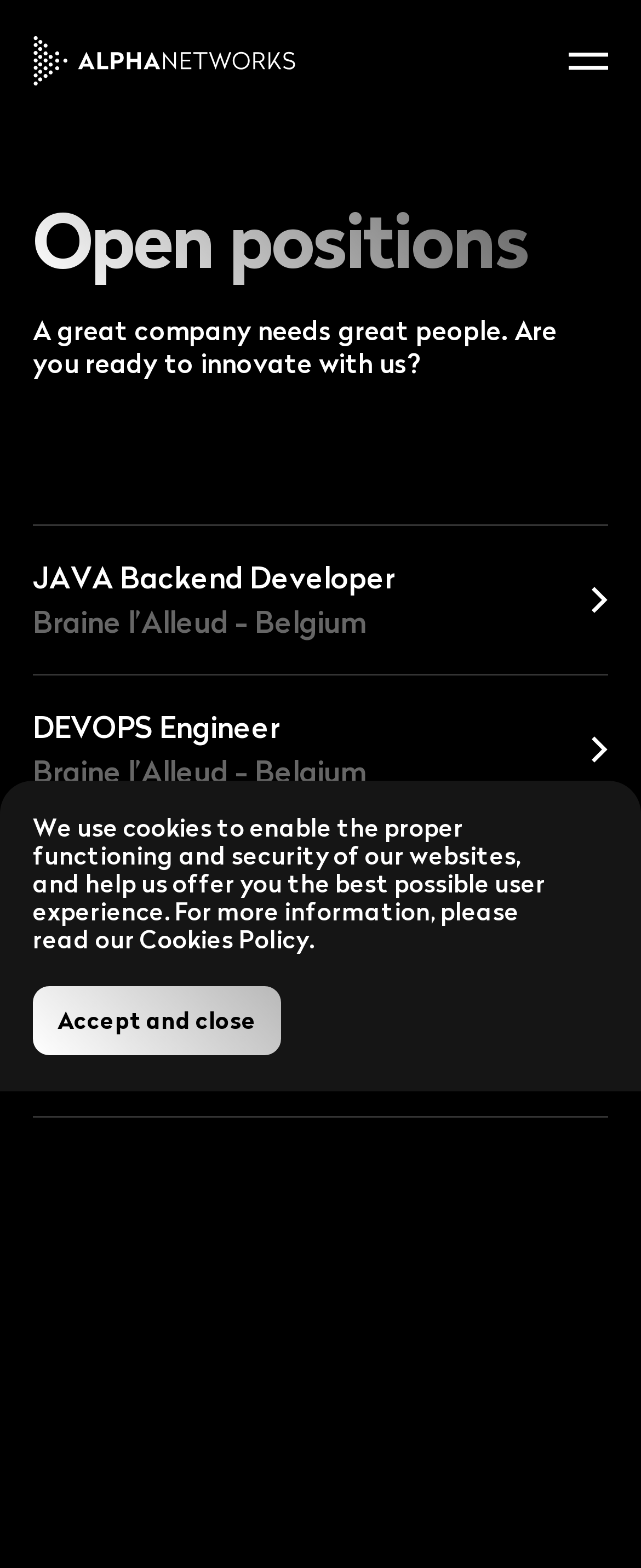What is the purpose of the cookies on this website?
Answer the question with a single word or phrase derived from the image.

Enable proper functioning and security